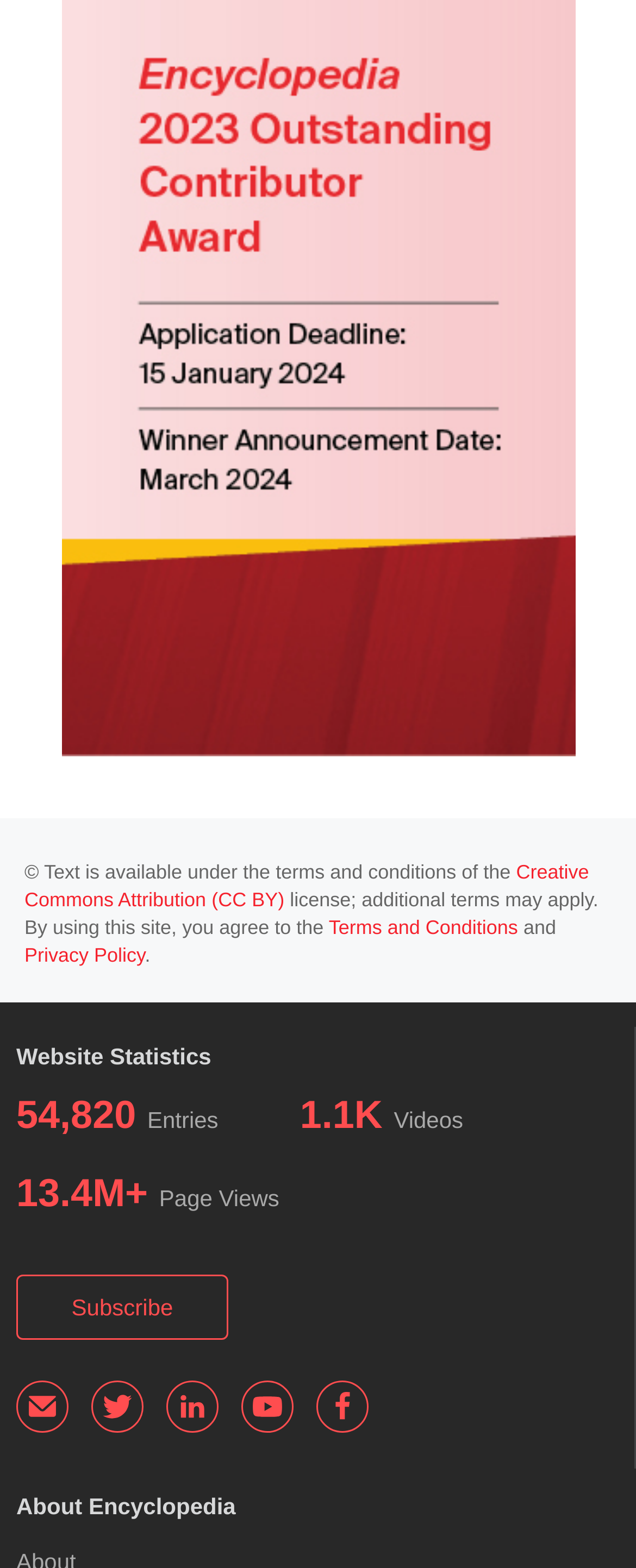Kindly determine the bounding box coordinates of the area that needs to be clicked to fulfill this instruction: "Subscribe to the website".

[0.026, 0.813, 0.359, 0.854]